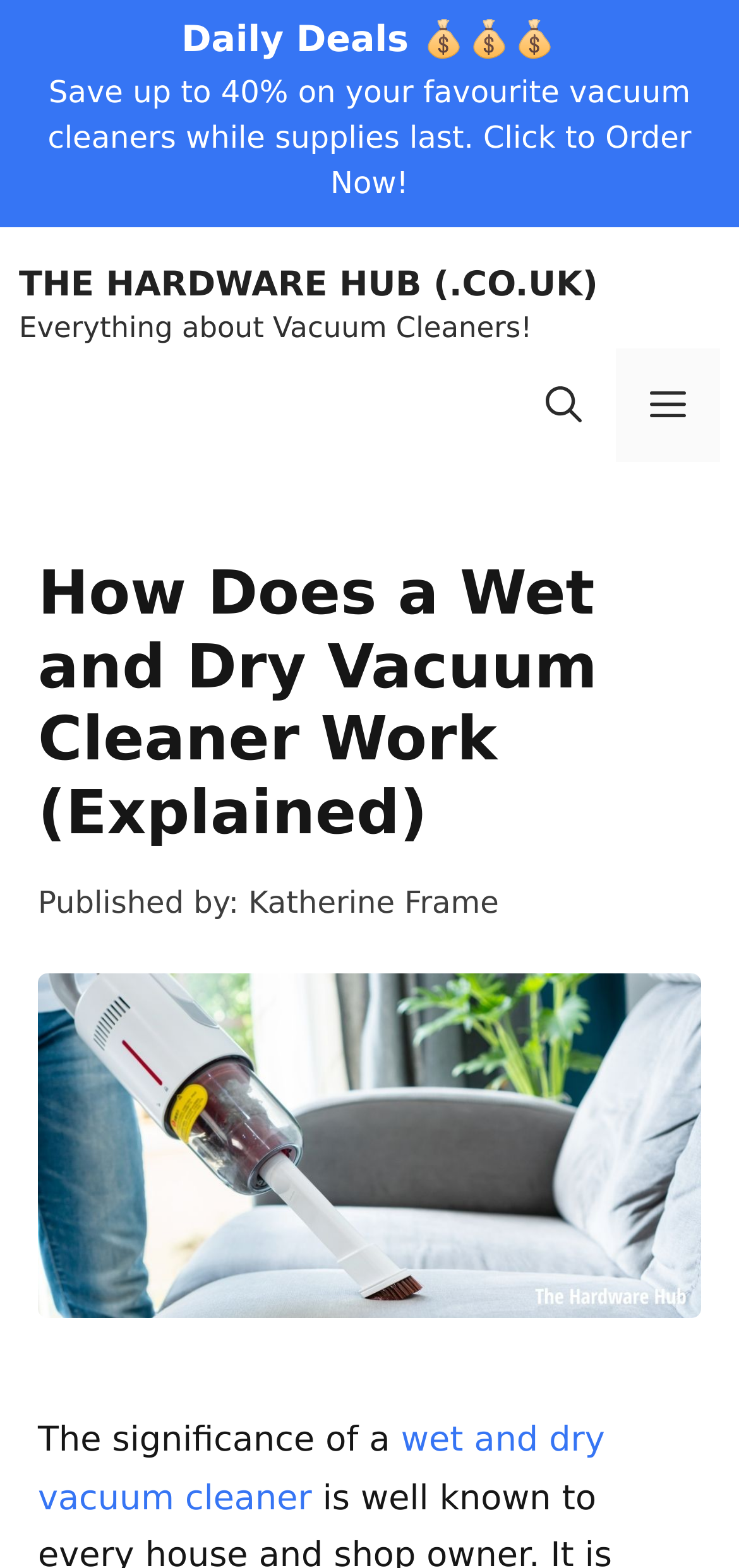Please specify the bounding box coordinates in the format (top-left x, top-left y, bottom-right x, bottom-right y), with all values as floating point numbers between 0 and 1. Identify the bounding box of the UI element described by: wet and dry vacuum cleaner

[0.051, 0.906, 0.819, 0.968]